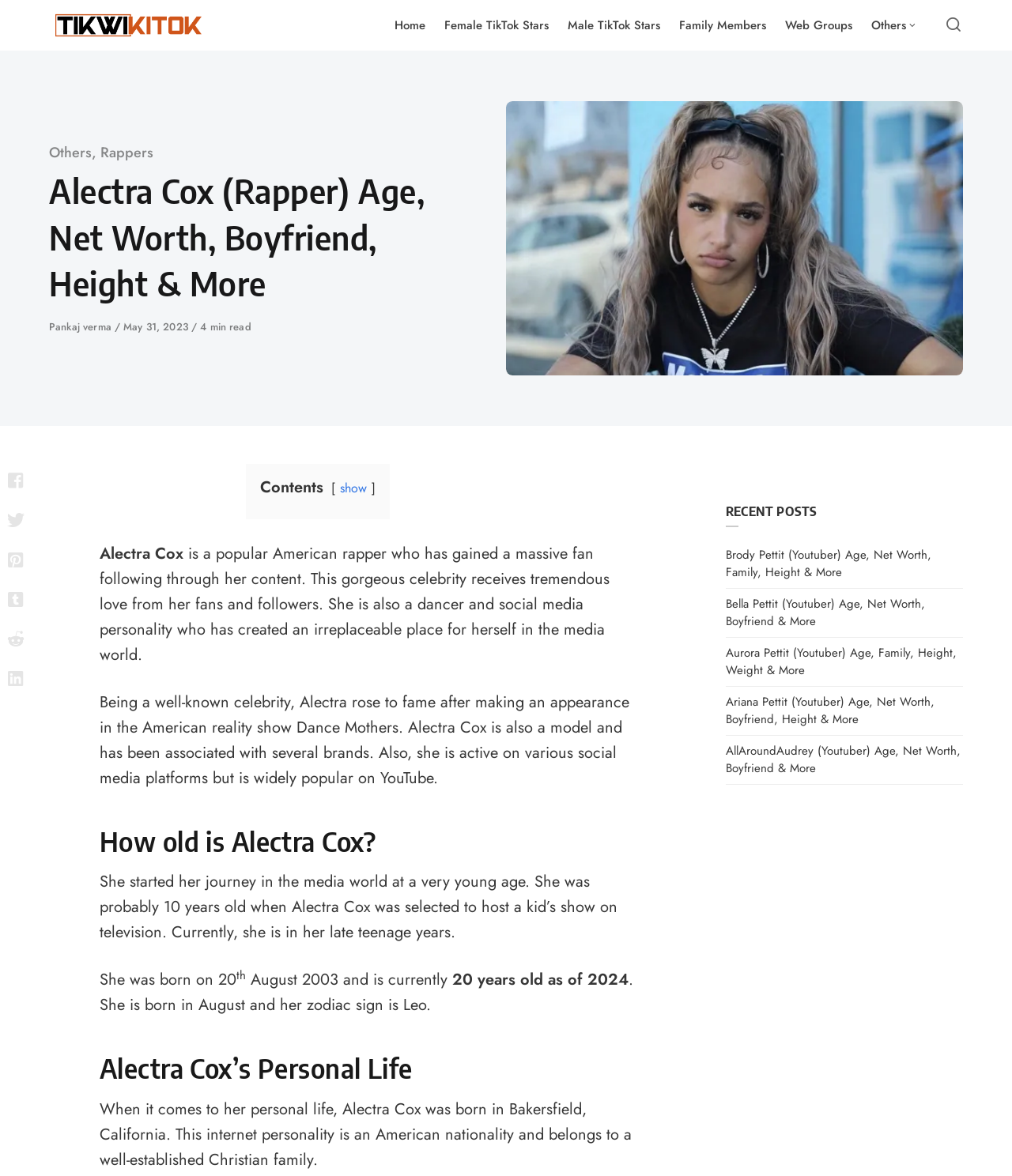What is the category of the webpage?
From the screenshot, supply a one-word or short-phrase answer.

Rappers